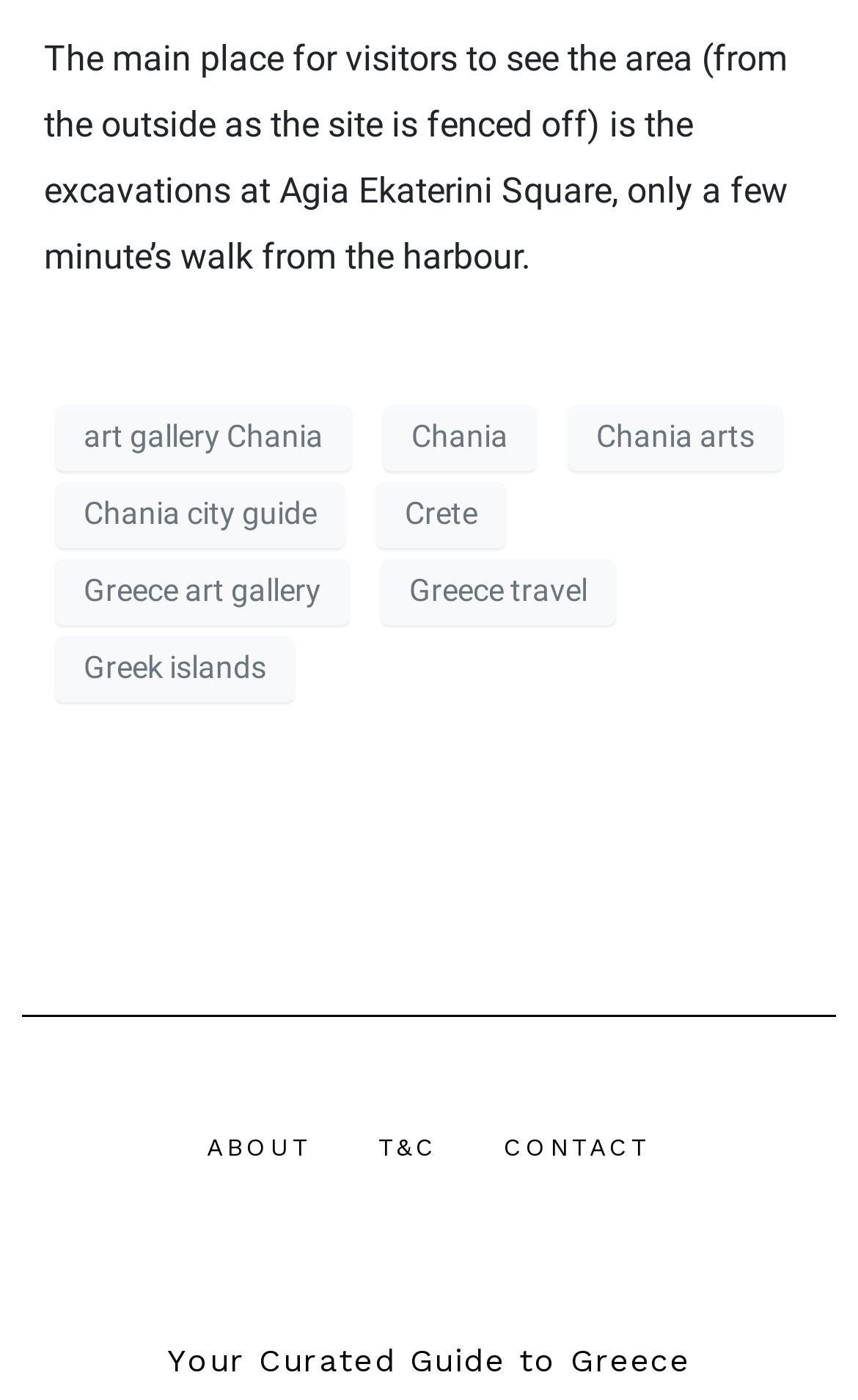Indicate the bounding box coordinates of the element that needs to be clicked to satisfy the following instruction: "read about Chania city guide". The coordinates should be four float numbers between 0 and 1, i.e., [left, top, right, bottom].

[0.064, 0.344, 0.403, 0.391]